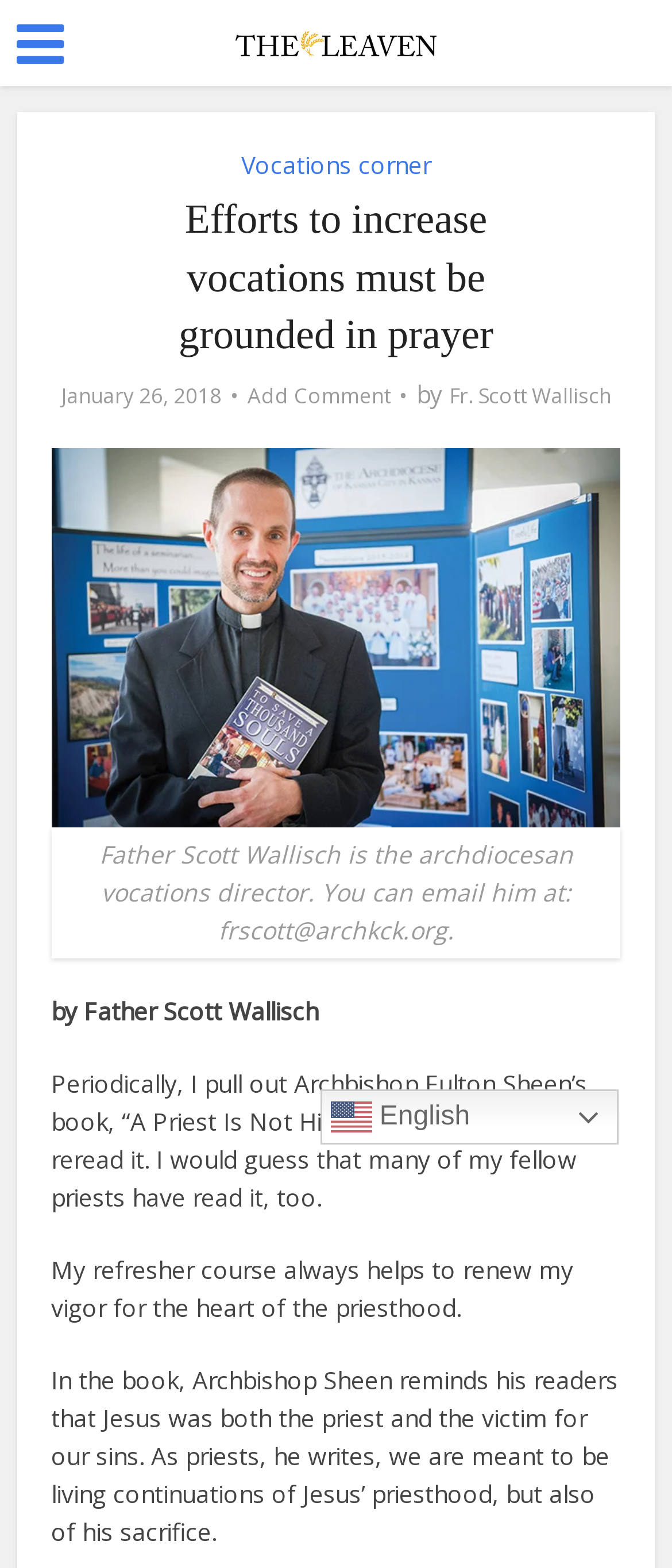Answer the following in one word or a short phrase: 
What is the role of Father Scott Wallisch?

Archdiocesan vocations director